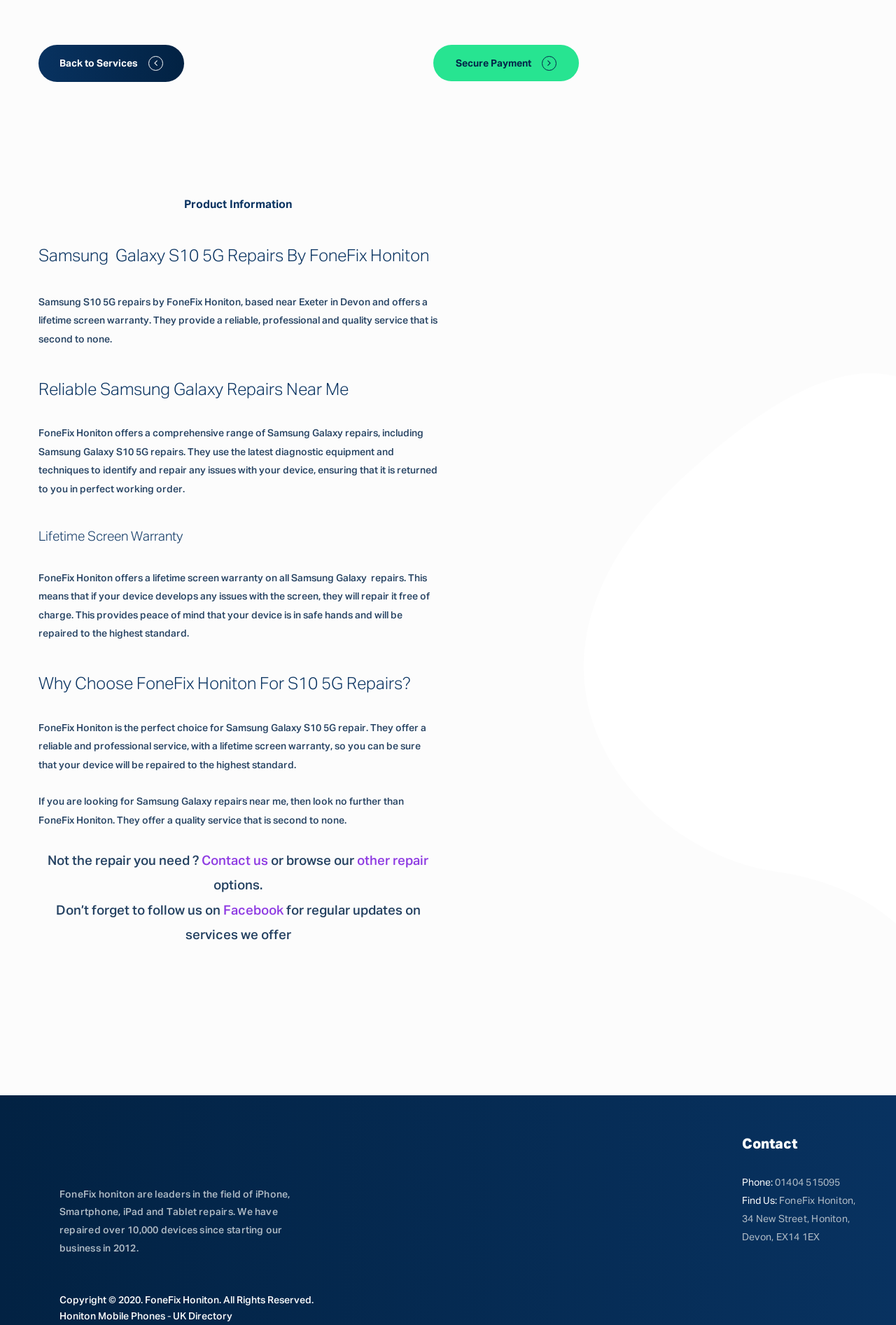Identify the bounding box coordinates of the clickable section necessary to follow the following instruction: "Click the 'Secure Payment' button". The coordinates should be presented as four float numbers from 0 to 1, i.e., [left, top, right, bottom].

[0.484, 0.034, 0.646, 0.062]